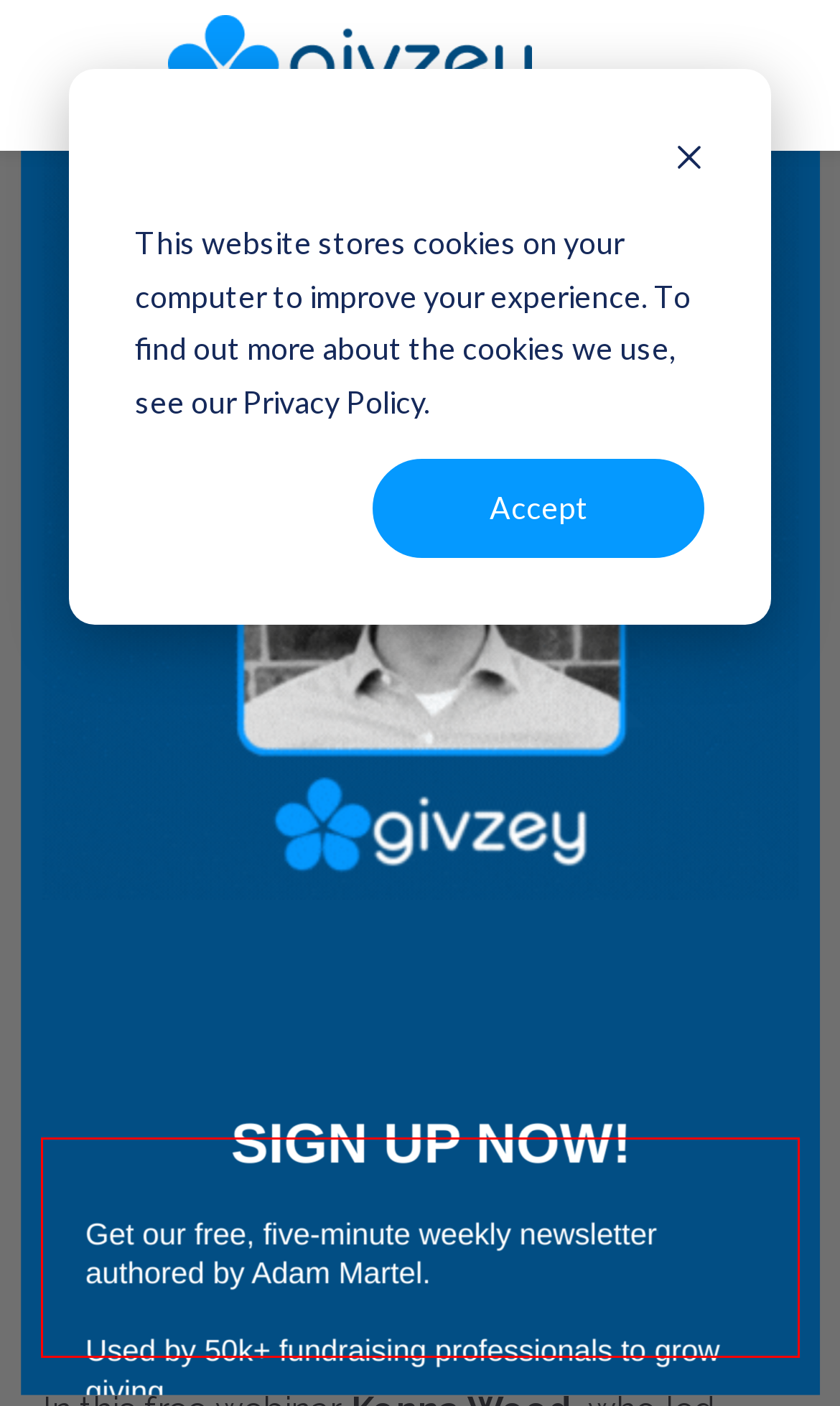Examine the webpage screenshot and use OCR to obtain the text inside the red bounding box.

Although accepting and processing GNPL gifts is not a complex process, it may feel unique the first time around. It’s important that organizations know what to expect and how to process these gifts when received.